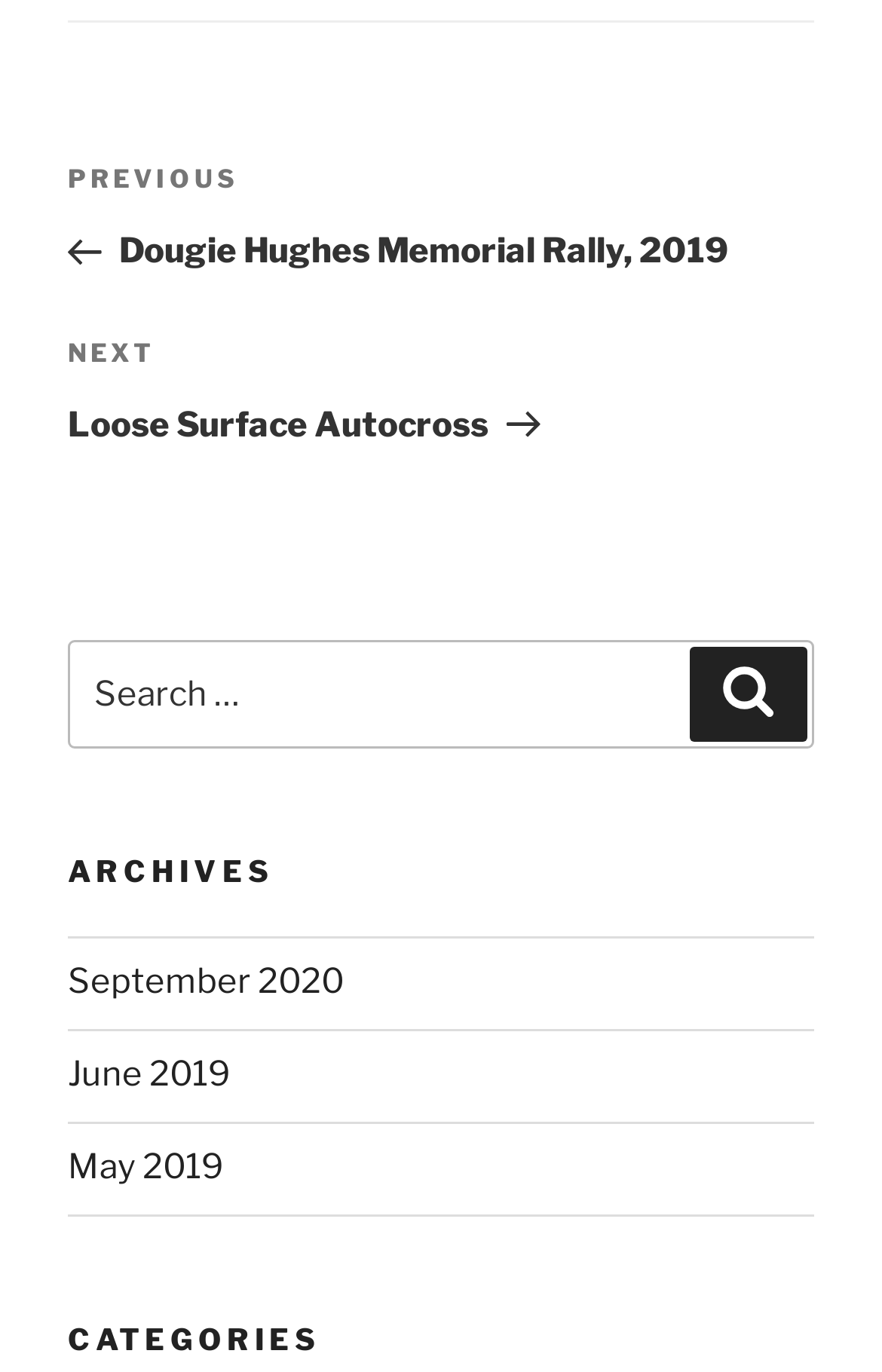Provide your answer to the question using just one word or phrase: How do I search for something on this website?

Use the search box